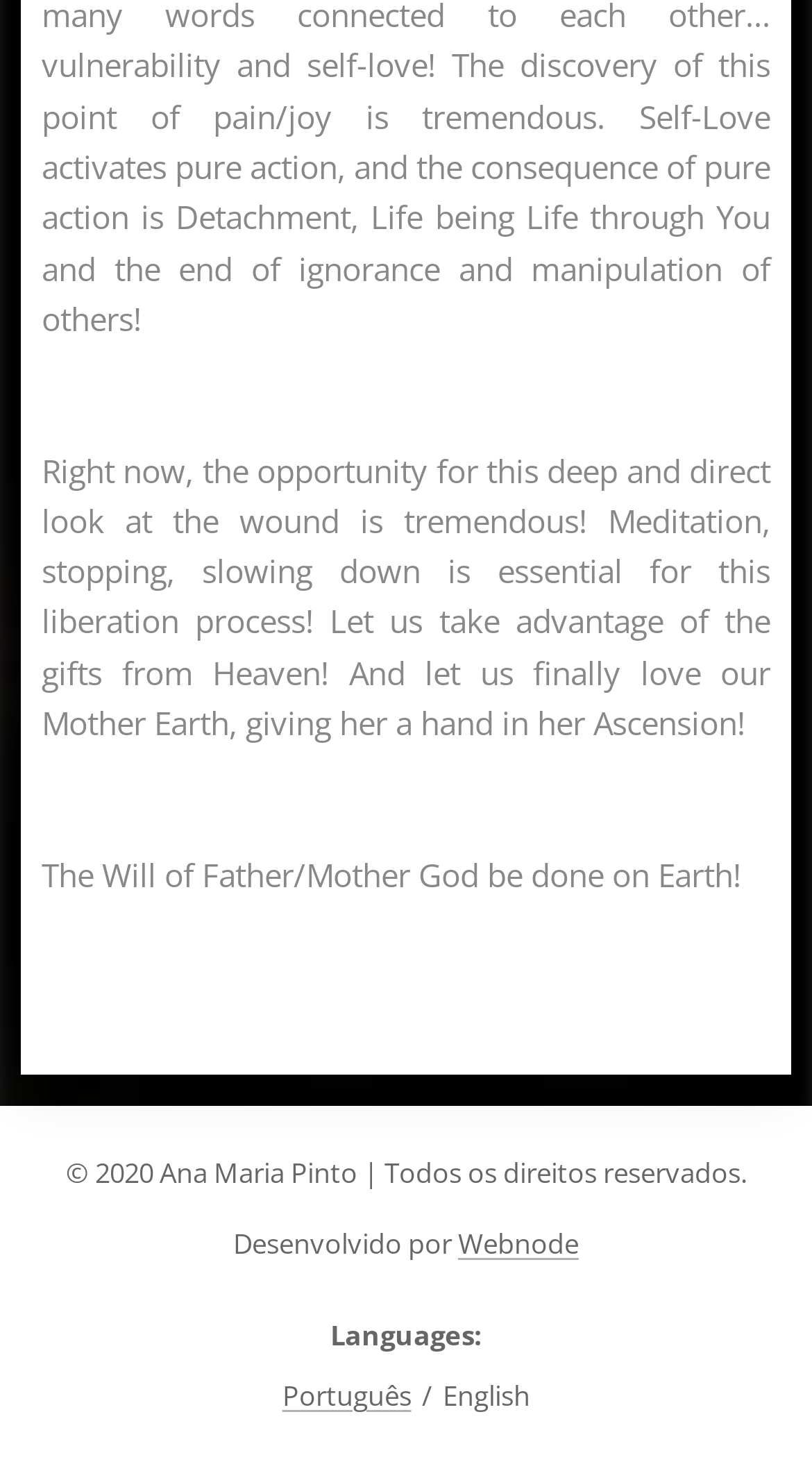Who developed the website?
Please provide a comprehensive and detailed answer to the question.

The static text element at the bottom of the page mentions 'Desenvolvido por Webnode', which indicates that Webnode developed the website.